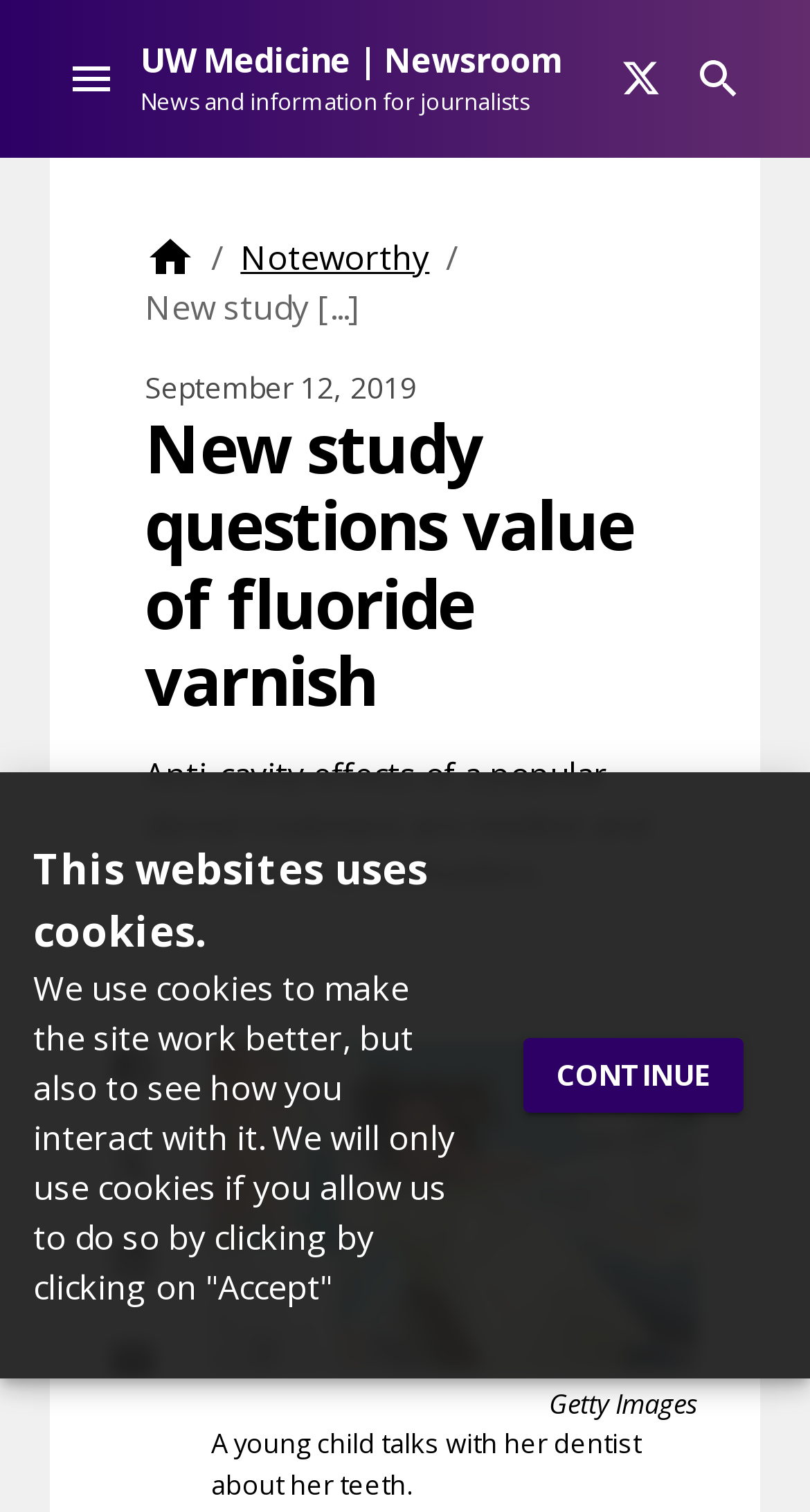Examine the image carefully and respond to the question with a detailed answer: 
What is the name of the newsroom?

The name of the newsroom can be found in the top-left corner of the webpage, where it is written as 'UW Medicine | Newsroom'.